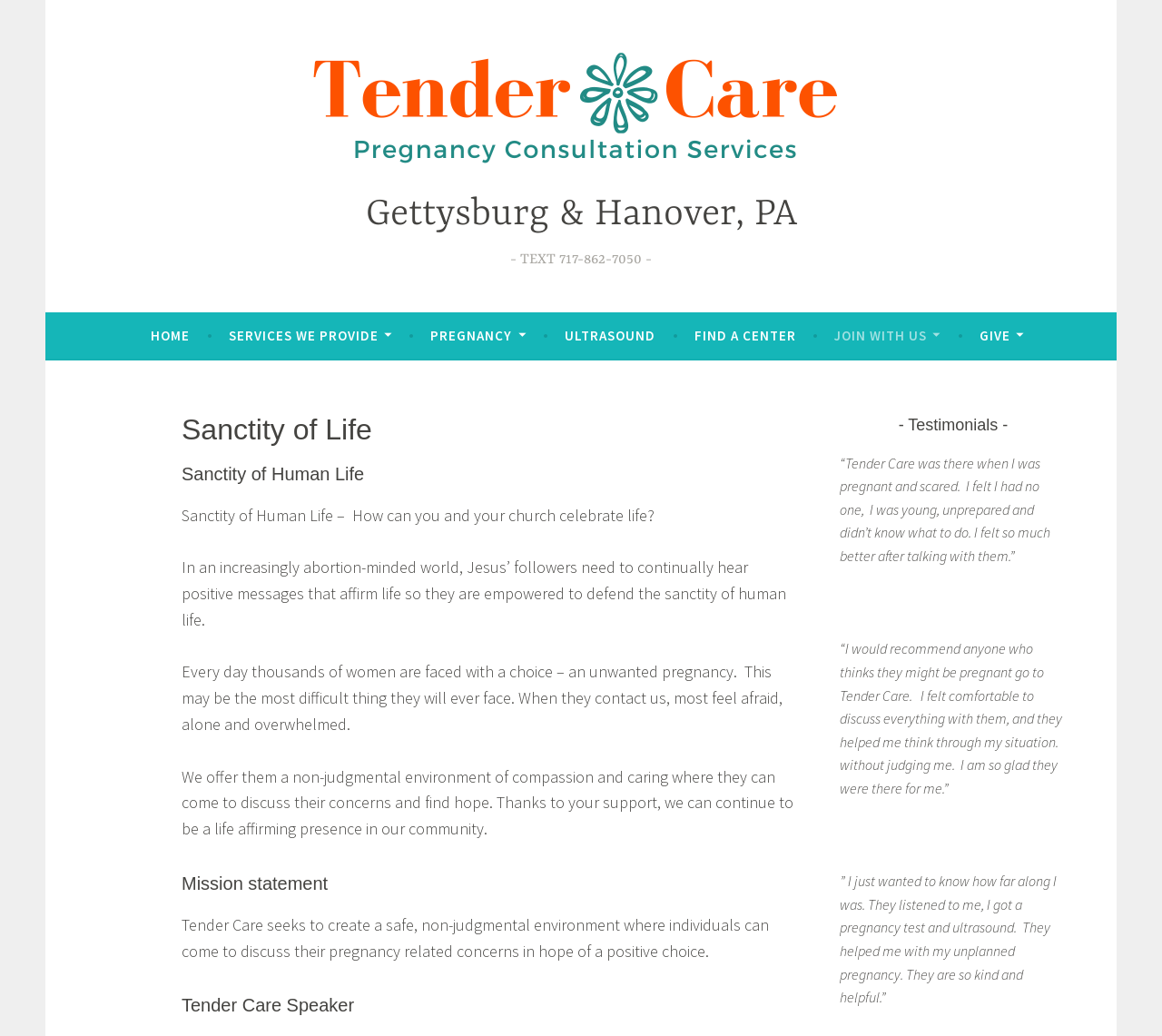Determine the bounding box coordinates of the clickable element to complete this instruction: "Click on the 'FIND A CENTER' link". Provide the coordinates in the format of four float numbers between 0 and 1, [left, top, right, bottom].

[0.597, 0.308, 0.685, 0.34]